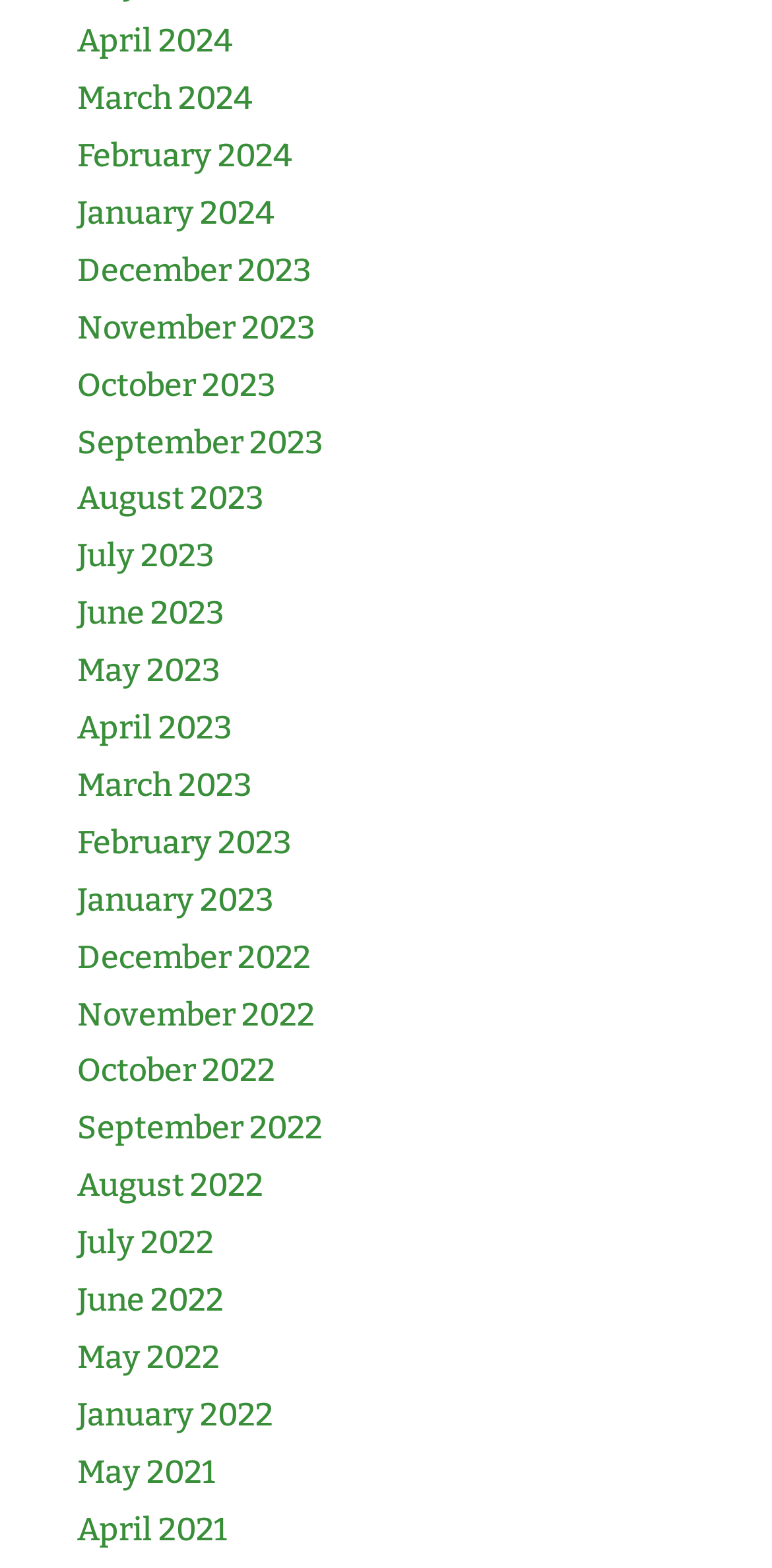What is the position of the 'June 2022' link?
Give a single word or phrase answer based on the content of the image.

Near the middle